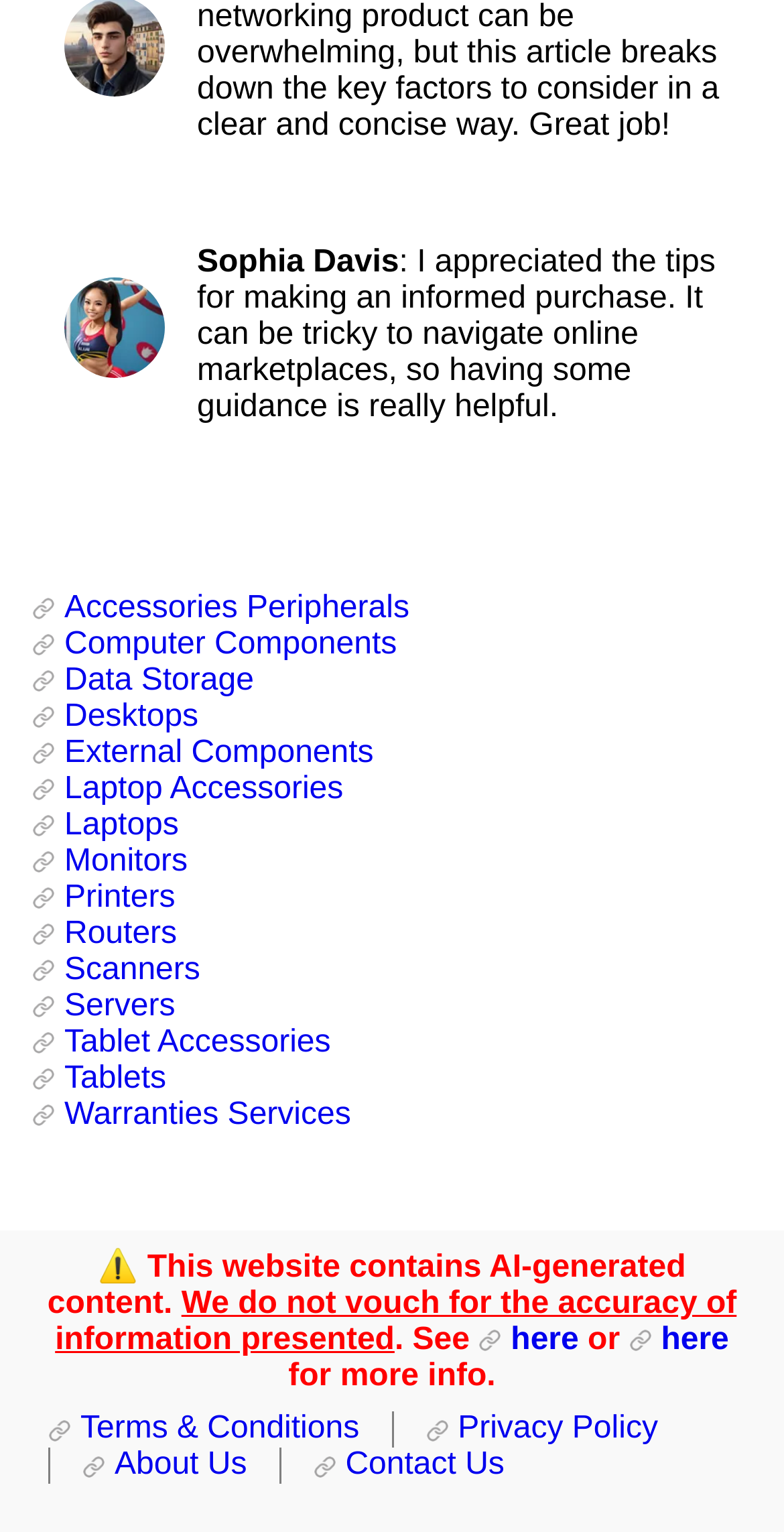Identify the bounding box coordinates of the area that should be clicked in order to complete the given instruction: "Click on Accessories Peripherals". The bounding box coordinates should be four float numbers between 0 and 1, i.e., [left, top, right, bottom].

[0.041, 0.386, 0.522, 0.409]